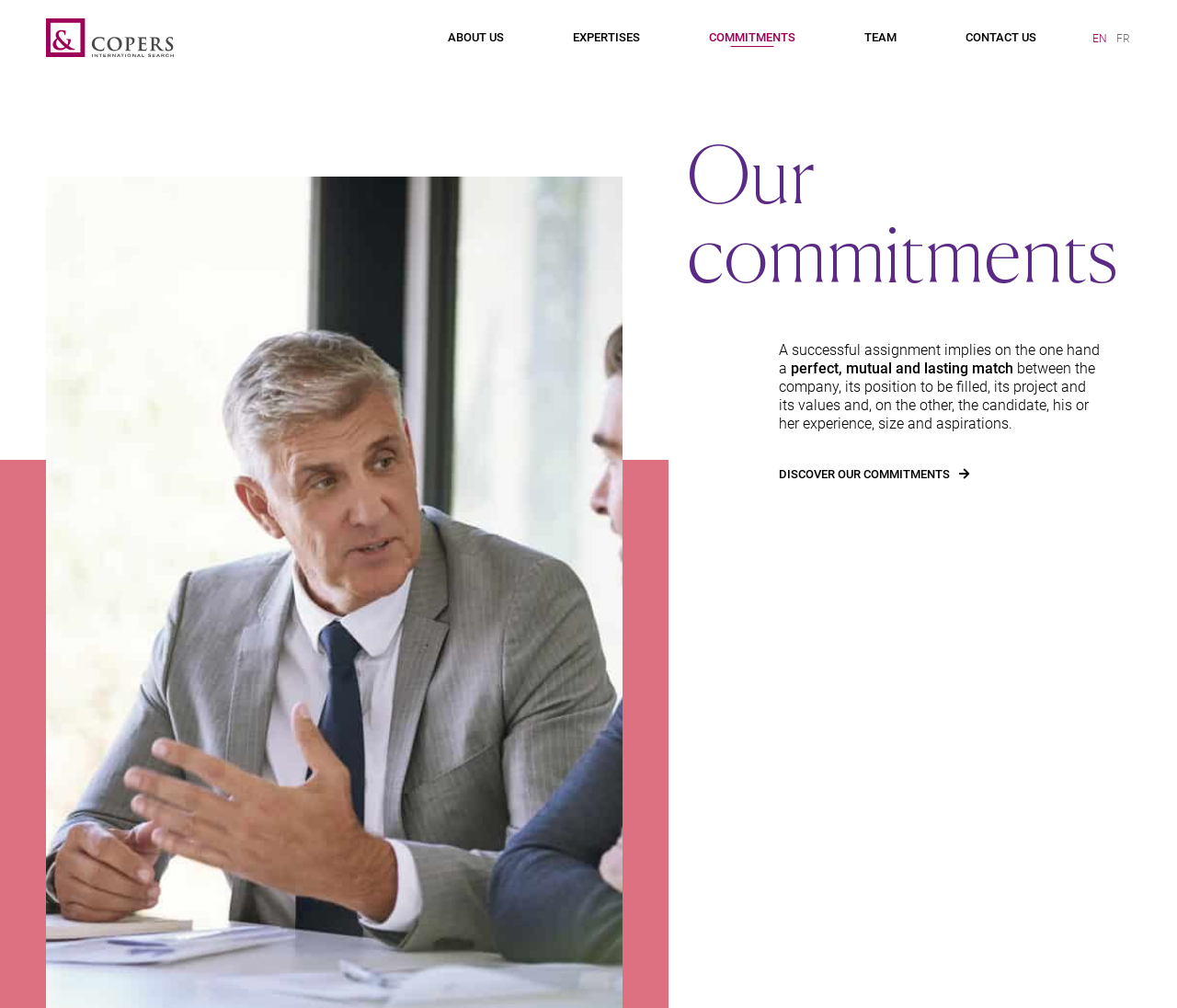Summarize the webpage comprehensively, mentioning all visible components.

The webpage is about the company's commitments, with a focus on the importance of a successful assignment. At the top, there is a navigation menu with six links: an empty link, followed by "ABOUT US", "EXPERTISES", "COMMITMENTS", "TEAM", and "CONTACT US". These links are positioned horizontally, with the empty link at the leftmost side and "CONTACT US" at the rightmost side. 

To the right of the navigation menu, there are two language selection links, "EN" and "FR", positioned side by side. 

Below the navigation menu, there is a heading "Our commitments" that spans almost the entire width of the page. 

Under the heading, there are three paragraphs of text that describe what a successful assignment implies. The text is divided into three sections, with the first section stating that a successful assignment implies a perfect match between the company and its values, the second section continuing the description of this match, and the third section elaborating on the candidate's experience, size, and aspirations. 

Below the text, there is a button "DISCOVER OUR COMMITMENTS" that is centered and takes up about a quarter of the page's width.